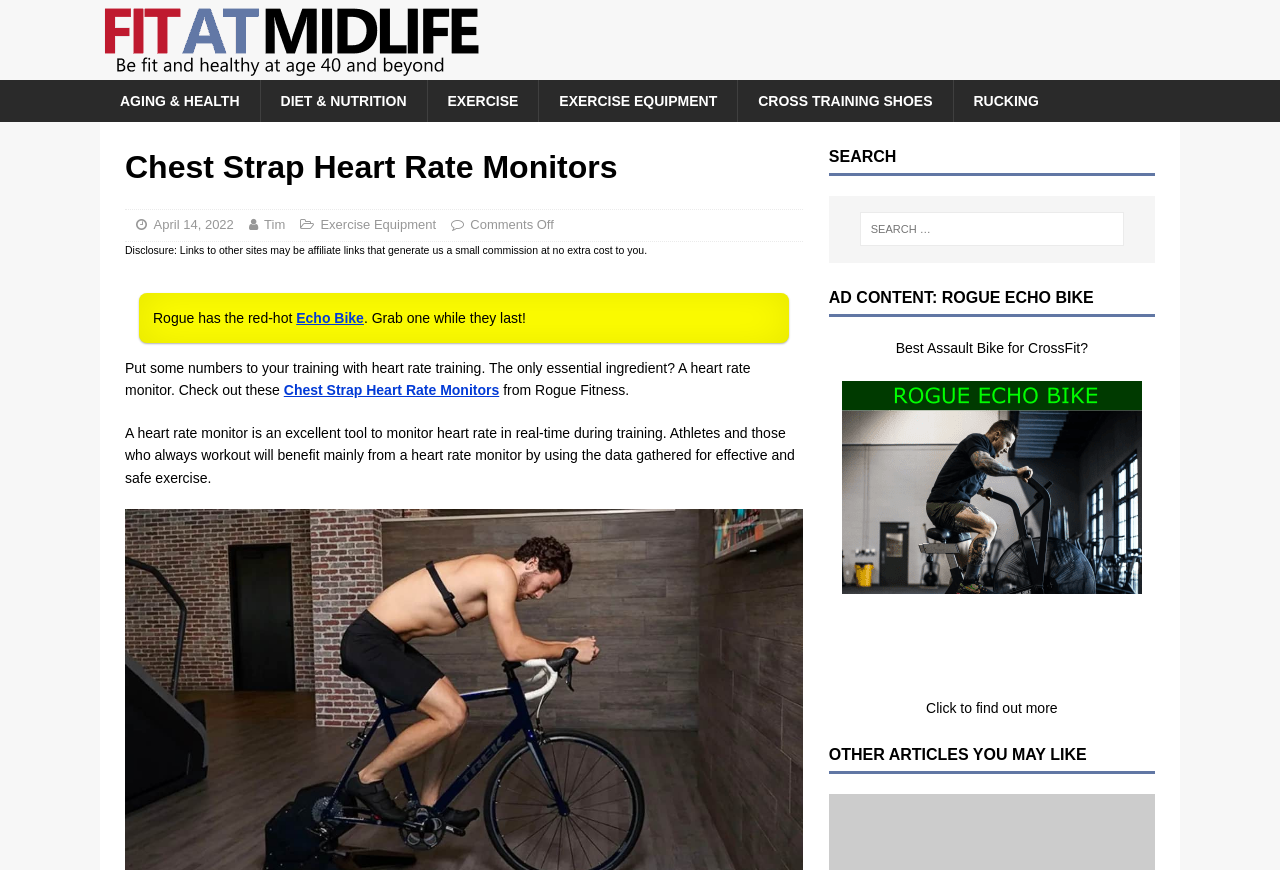Bounding box coordinates should be provided in the format (top-left x, top-left y, bottom-right x, bottom-right y) with all values between 0 and 1. Identify the bounding box for this UI element: Our Services

None